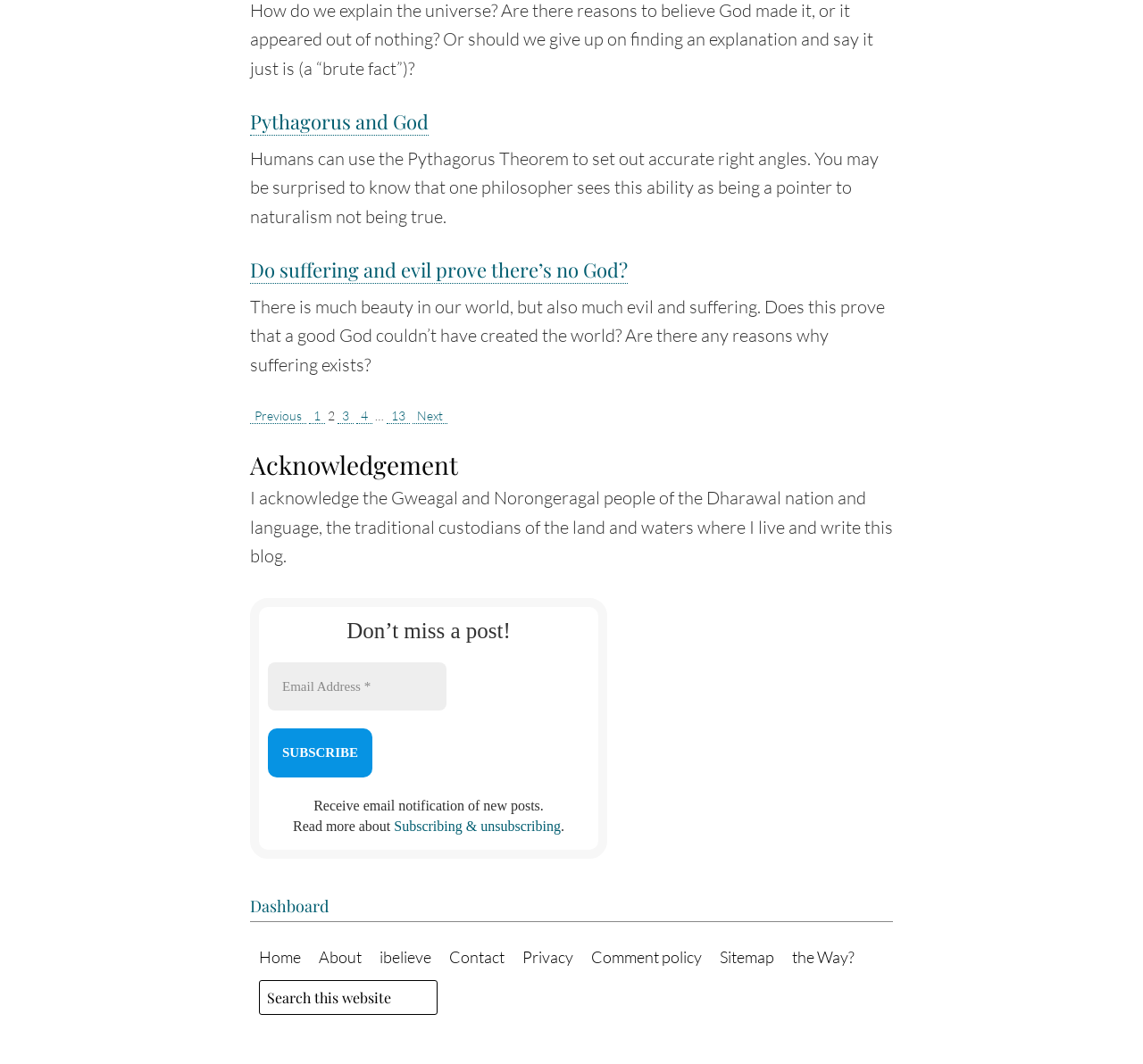Determine the bounding box coordinates of the target area to click to execute the following instruction: "Click on 'Pythagorus and God'."

[0.219, 0.102, 0.375, 0.128]